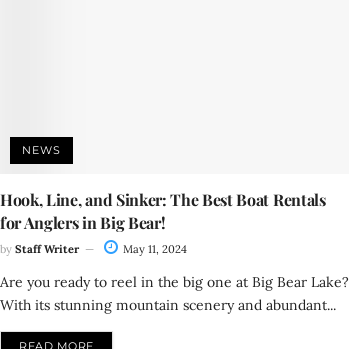Using the details from the image, please elaborate on the following question: What is the purpose of the 'READ MORE' link?

The 'READ MORE' link is placed below the article title, and its purpose is to invite readers to explore the article further, suggesting that it will provide more information or details about the topic.